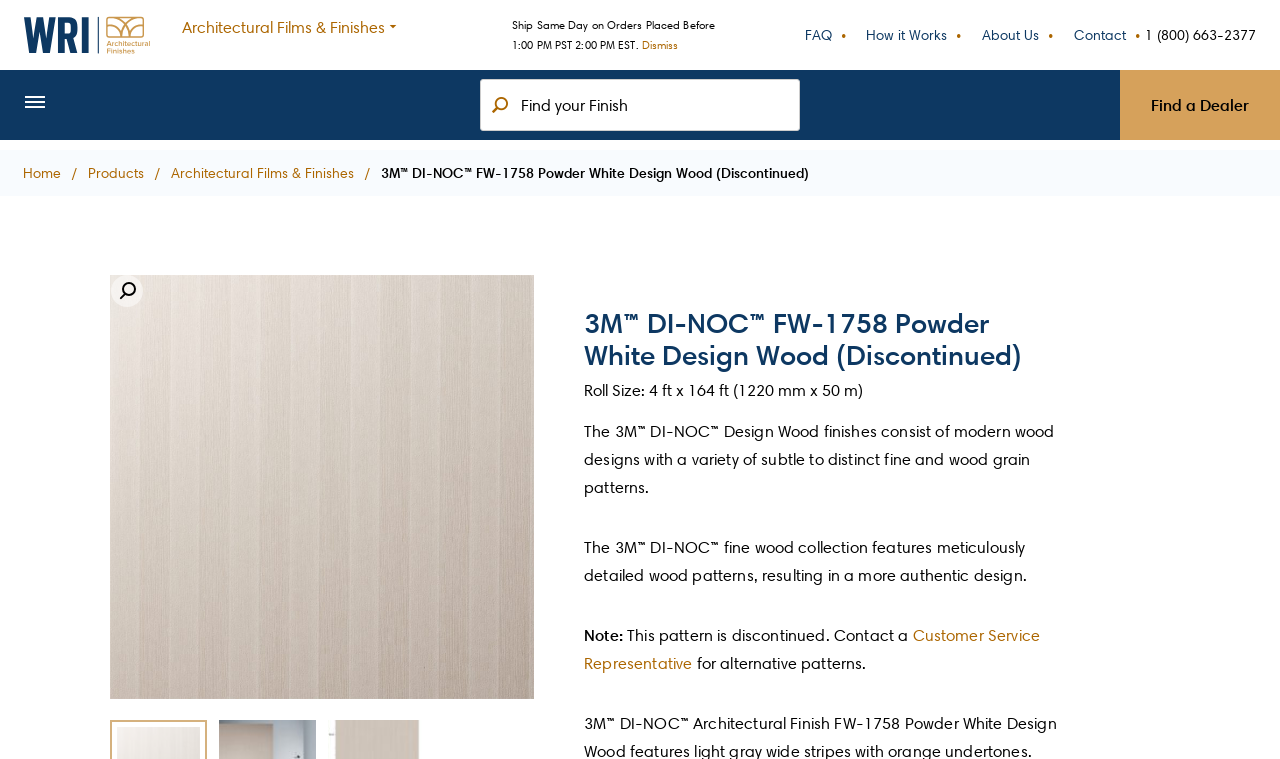Please specify the bounding box coordinates of the area that should be clicked to accomplish the following instruction: "Find a dealer". The coordinates should consist of four float numbers between 0 and 1, i.e., [left, top, right, bottom].

[0.875, 0.092, 1.0, 0.184]